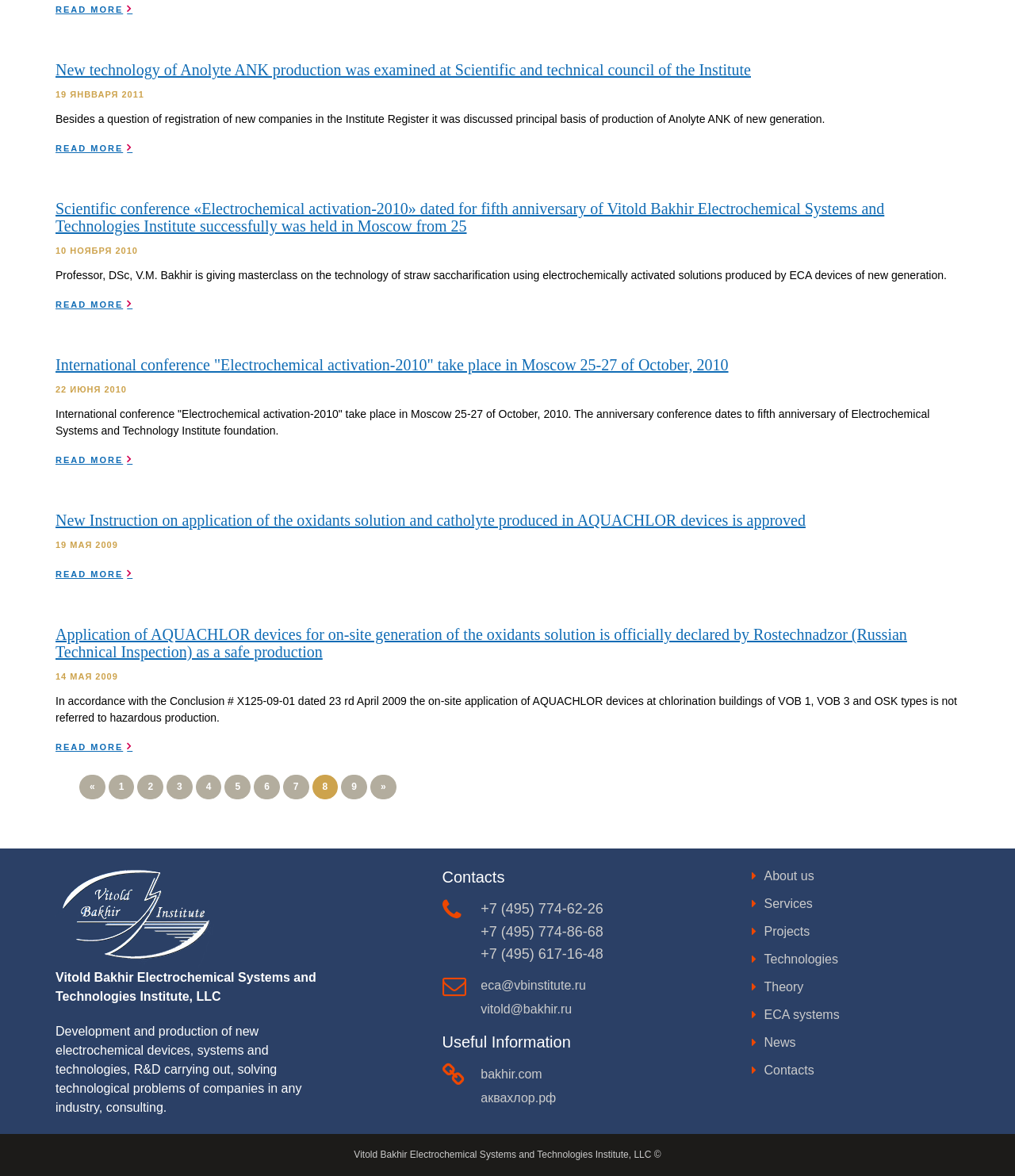Using the information in the image, give a detailed answer to the following question: What is the topic of the news article dated 19 ЯНВВАРЯ 2011?

I found the answer by reading the heading element with the text 'New technology of Anolyte ANK production was examined at Scientific and technical council of the Institute', which is associated with the date '19 ЯНВВАРЯ 2011'.